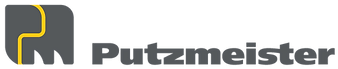Describe the scene depicted in the image with great detail.

The image features the logo of Putzmeister, a well-known company in the construction and heavy equipment industry. The logo is characterized by a modern design, showcasing the name "Putzmeister" prominently in a bold typeface. The color scheme incorporates grey and yellow, highlighting the brand's innovative approach and strength in providing advanced solutions for concrete handling and pumping. This visual representation aligns with Putzmeister’s commitment to quality and reliability in their products and services, making it a recognizable symbol within the construction sector.